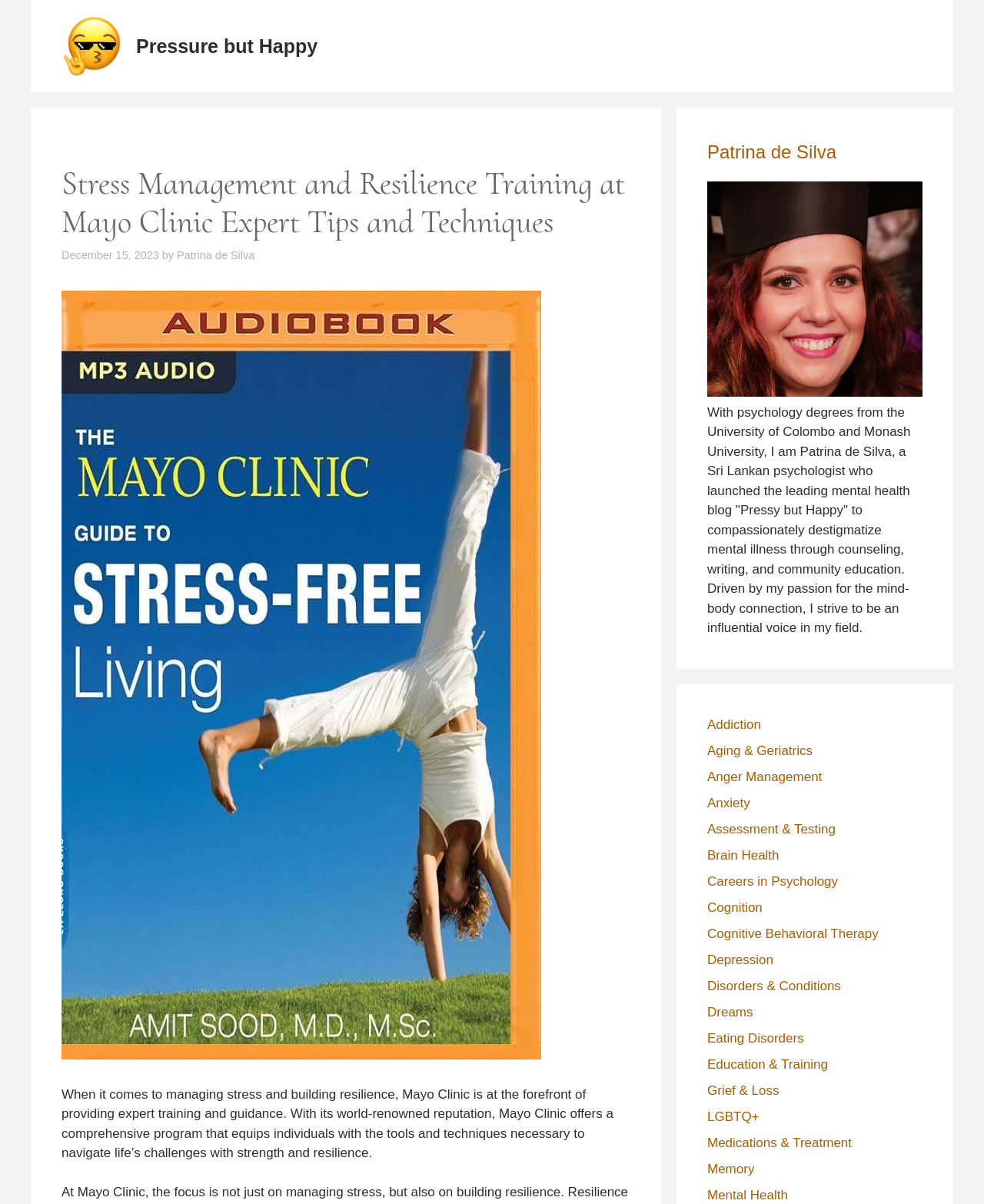What is the name of the author of the article?
Utilize the image to construct a detailed and well-explained answer.

The author's name is mentioned in the article as 'Patrina de Silva' which is also a link to her profile.